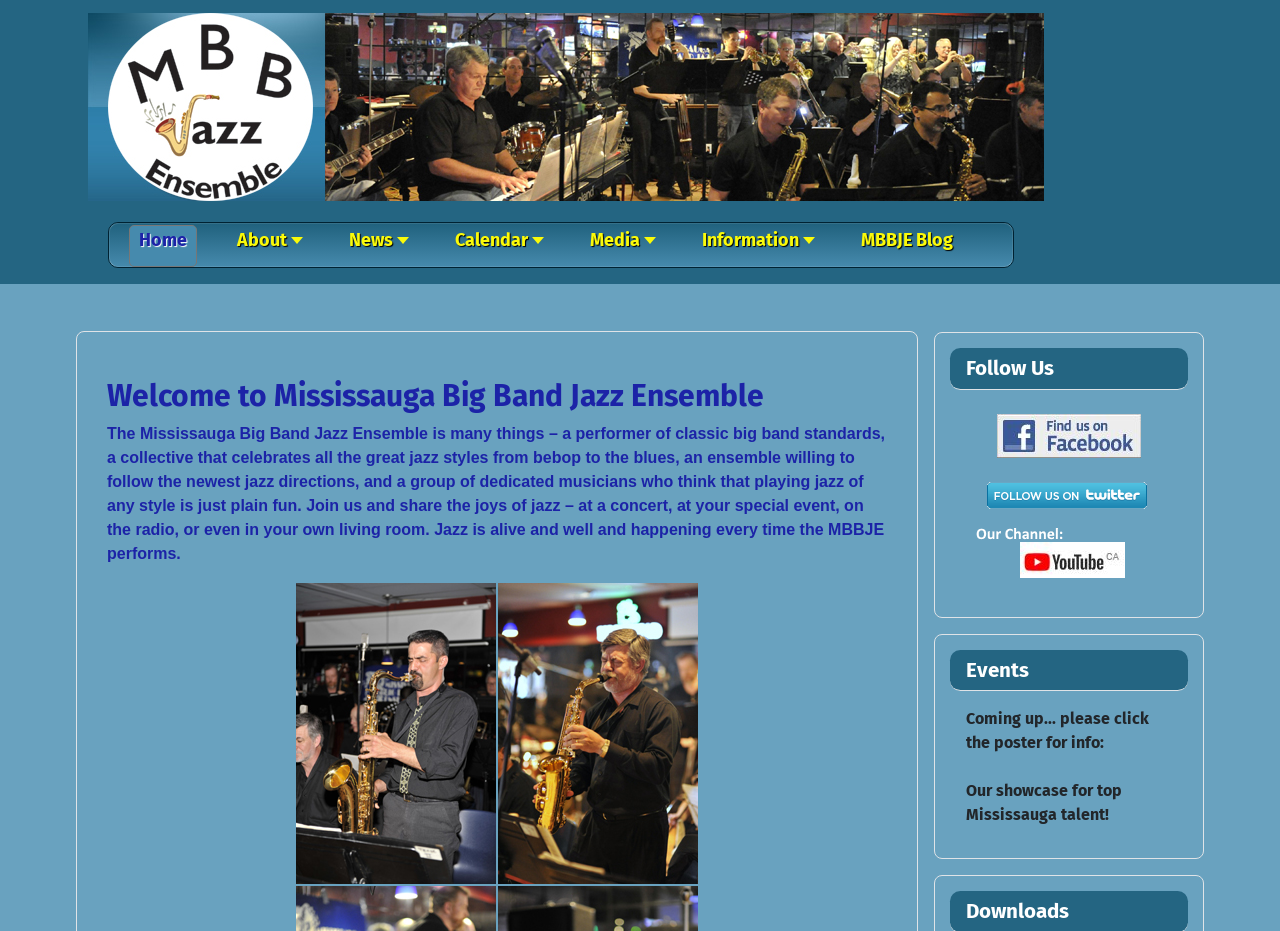How many images are on the page?
Answer the question with a single word or phrase by looking at the picture.

5